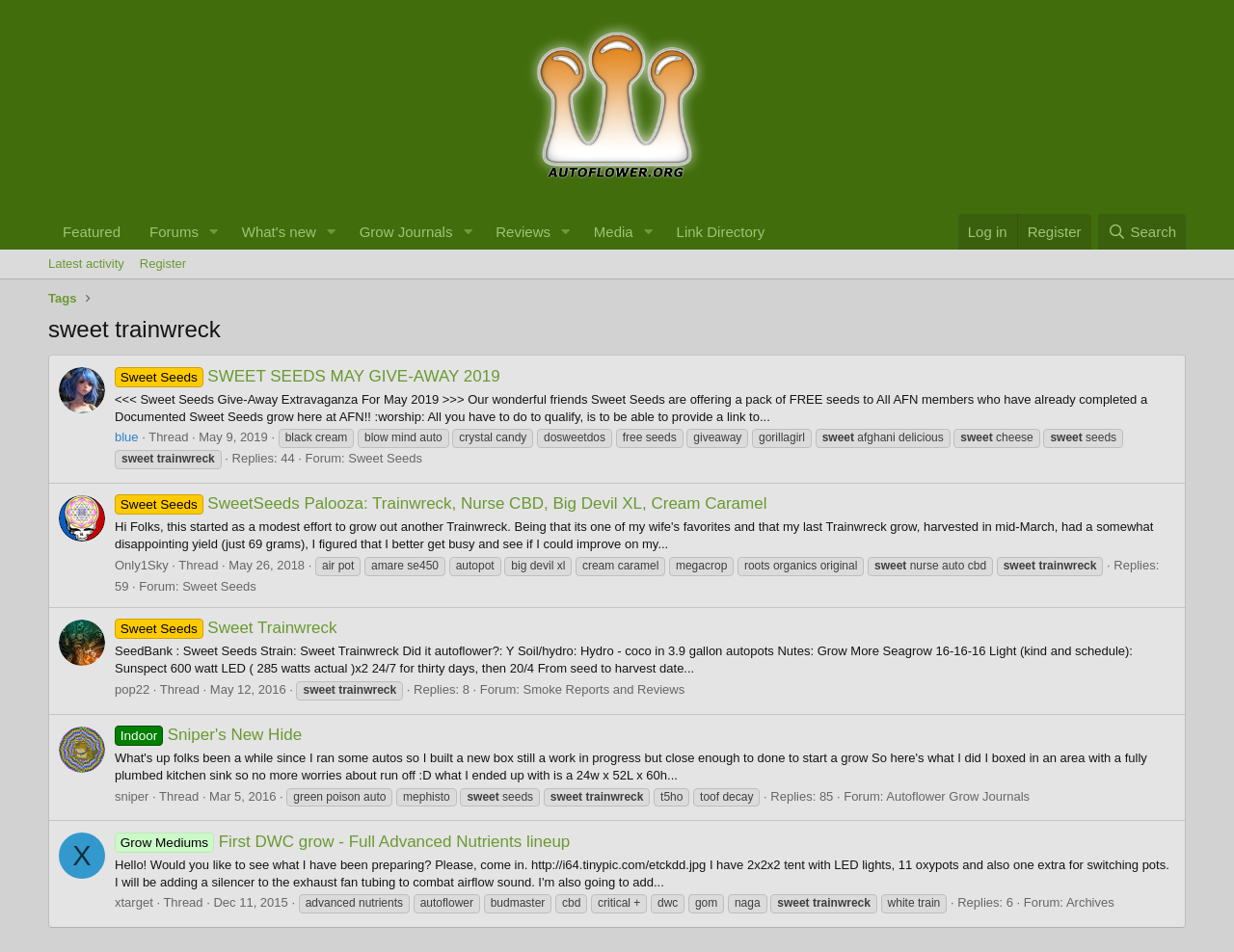Provide a brief response to the question below using one word or phrase:
What is the name of the strain in the third thread?

Sweet Trainwreck